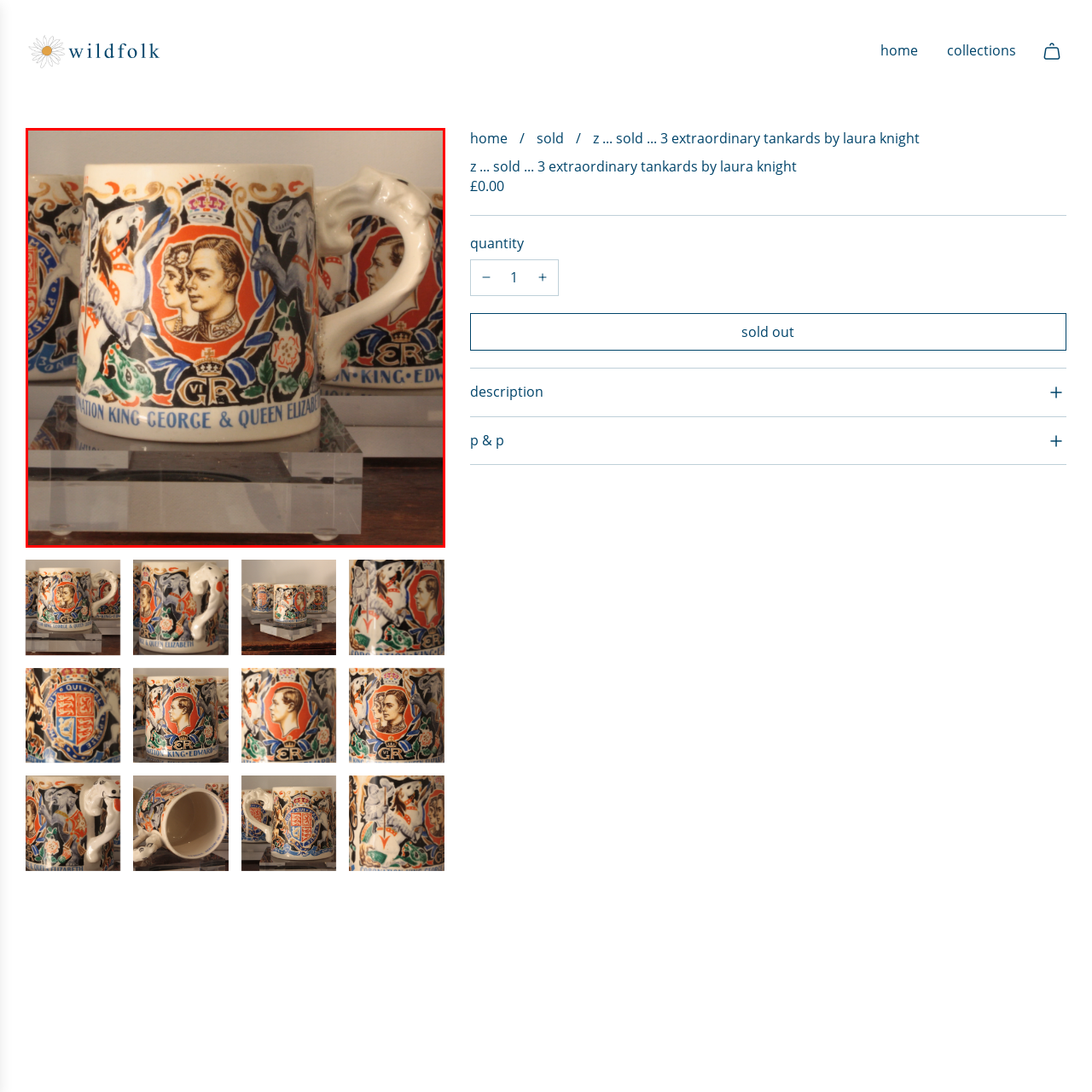Generate a detailed explanation of the image that is highlighted by the red box.

The image features a beautifully crafted tankard, intricately designed with vibrant colors and regal motifs. On the front, there are portraits of King George VI and Queen Elizabeth prominently displayed, flanked by elegant illustrations of floral patterns and a gallant horse. The tankard is inscribed with the phrase "In Commemoration King George & Queen Elizabeth," highlighting its commemorative significance. The design captures a blend of historical artistry and craftsmanship, showcasing the royal connections of the era. The tankard rests on a sleek, transparent stand, emphasizing its artistic details and making it a striking centerpiece among other similar pieces, particularly from a collection celebrating British royalty.